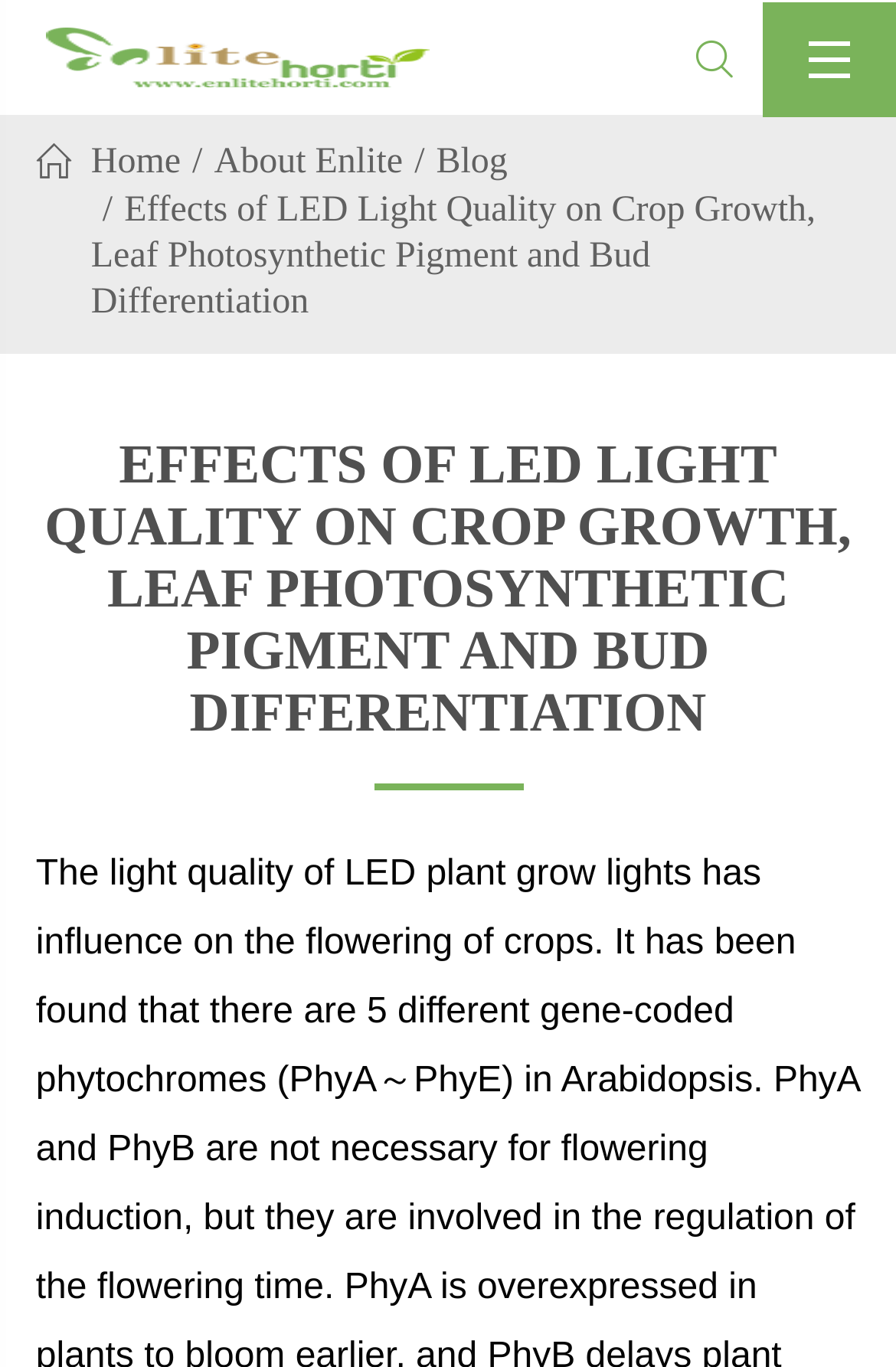What is the symbol above the navigation links?
Please respond to the question thoroughly and include all relevant details.

The symbol above the navigation links is a Unicode character '', which is located in a StaticText element with a bounding box at [0.777, 0.03, 0.818, 0.057].